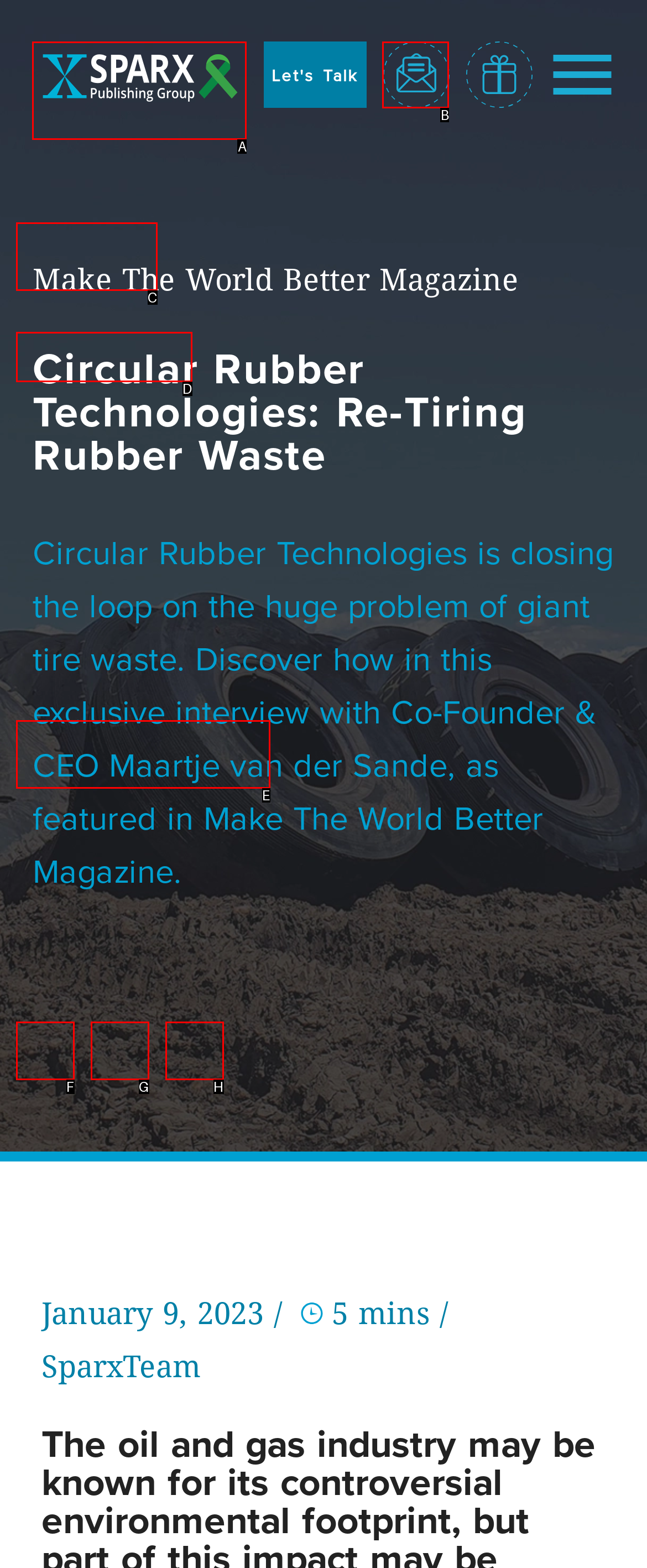Identify which HTML element matches the description: Contact Us. Answer with the correct option's letter.

E